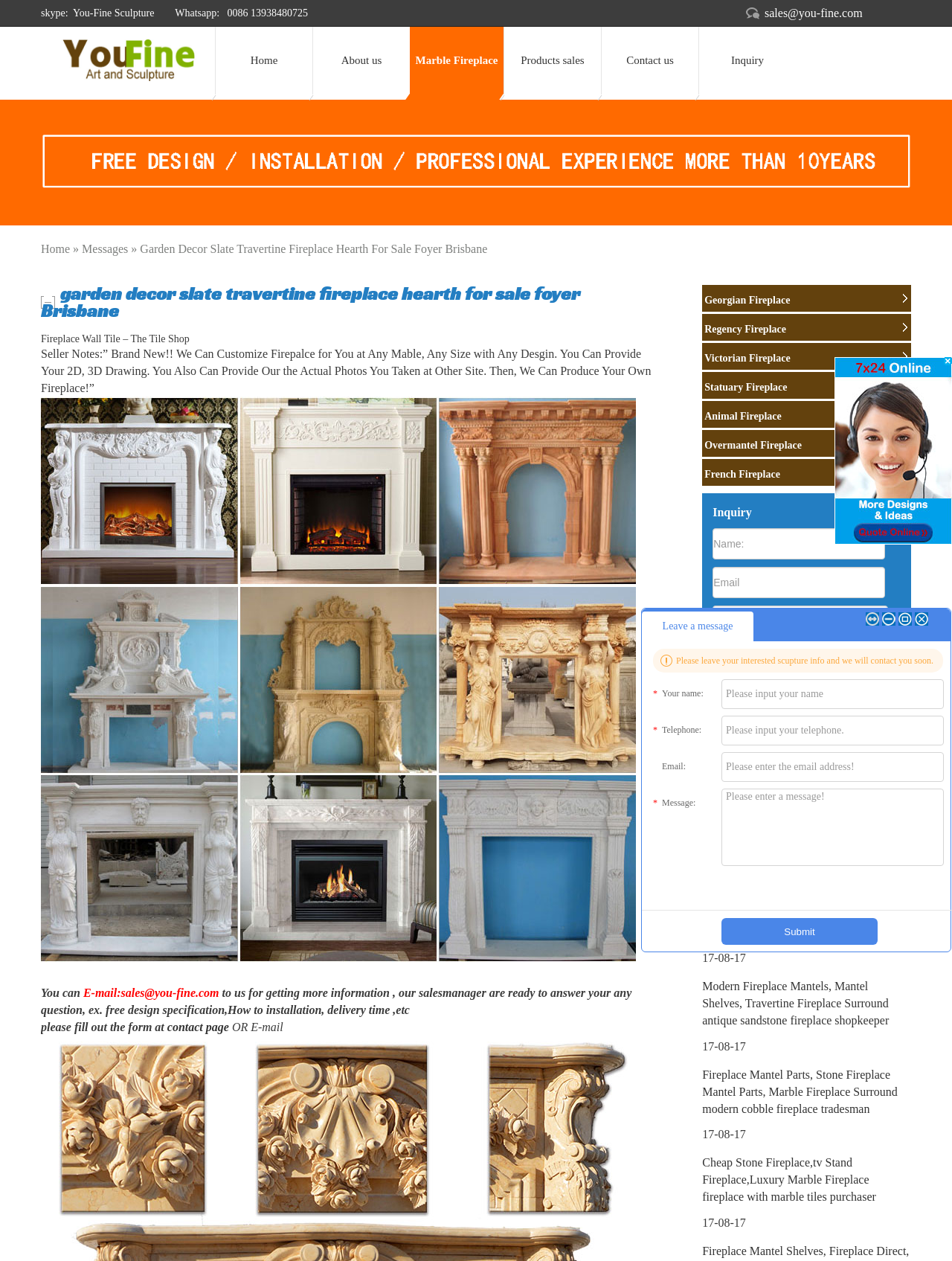Answer the following query concisely with a single word or phrase:
What is the material of the fireplace hearth mentioned in the webpage?

Slate, Travertine, Marble